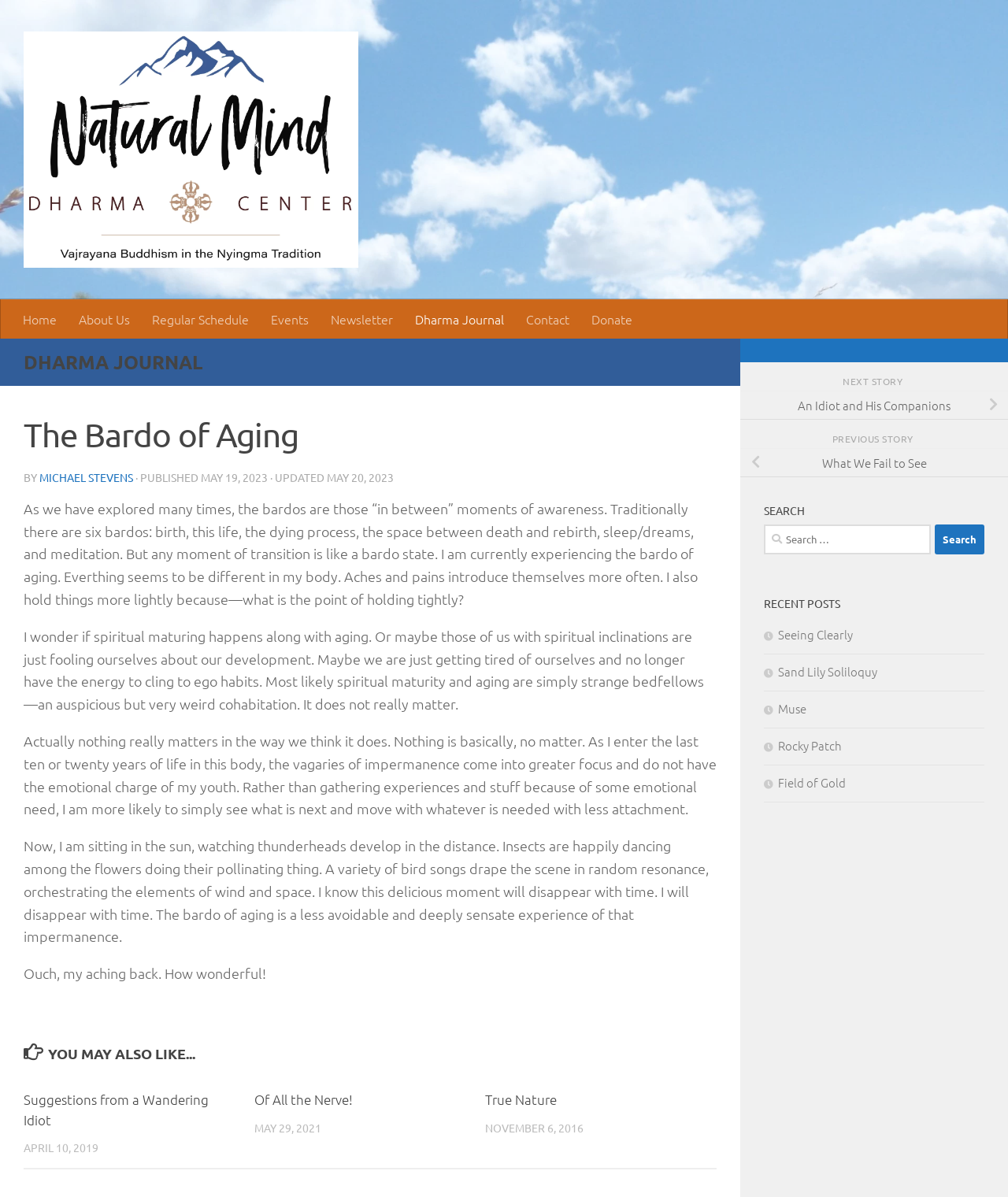Please find the bounding box coordinates of the element that needs to be clicked to perform the following instruction: "Click on the 'Home' link". The bounding box coordinates should be four float numbers between 0 and 1, represented as [left, top, right, bottom].

[0.012, 0.25, 0.067, 0.283]